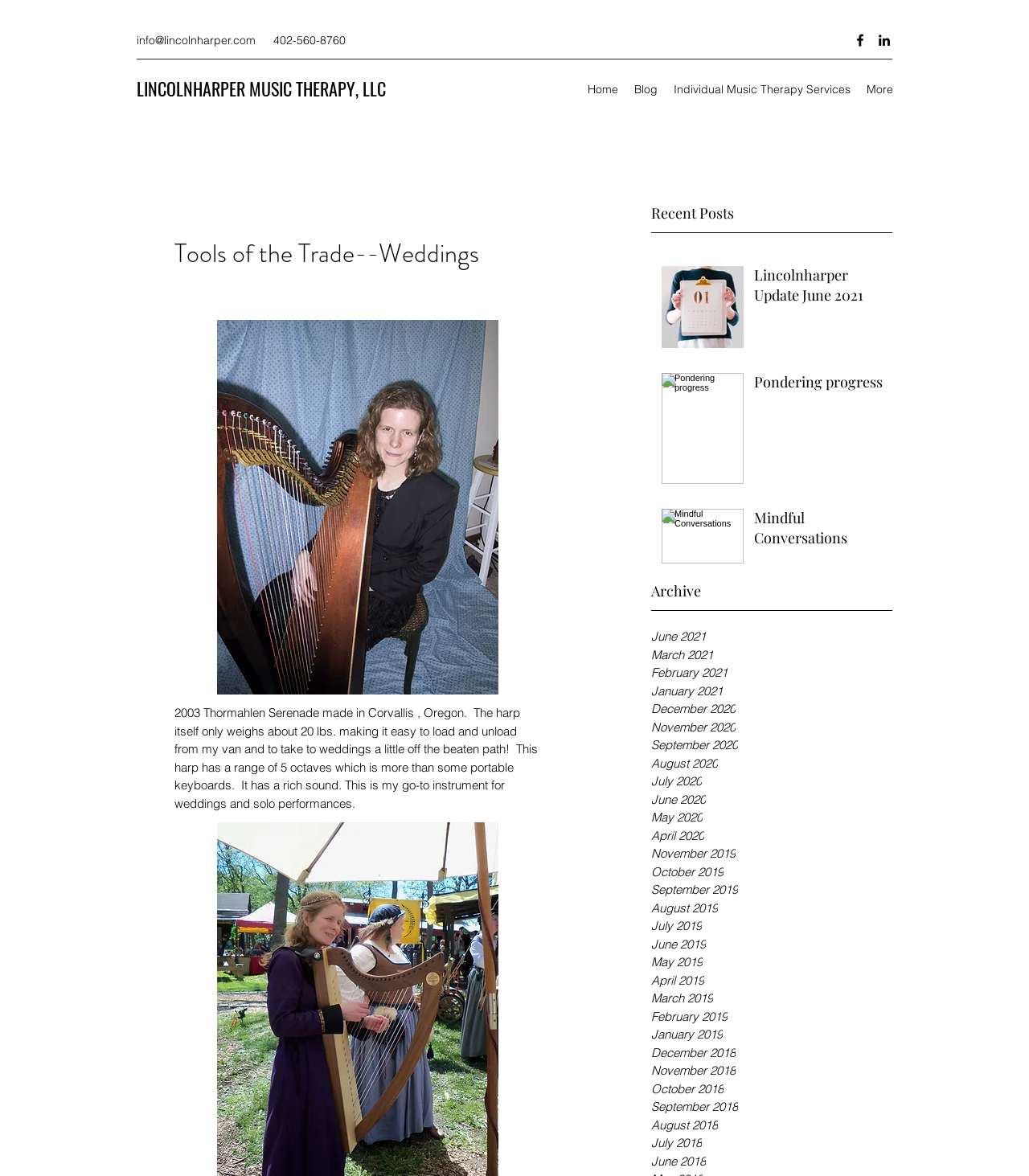Describe all the visual and textual components of the webpage comprehensively.

The webpage is about Lincoln Harper Music Therapy, LLC, and it appears to be a blog or website for a music therapist. At the top left, there is a contact information section with an email address and phone number. Next to it, there is a social bar with links to Facebook and LinkedIn, each accompanied by an icon. 

Below the contact information, there is a navigation menu with links to the home page, blog, individual music therapy services, and more. 

On the right side of the page, there is a section titled "Recent Posts" with a list of three blog posts: "Lincolnharper Update June 2021", "Pondering progress", and "Mindful Conversations". Each post has a thumbnail image and a link to read more.

Further down, there is an archive section with links to blog posts from various months and years, ranging from June 2021 to December 2018.

The main content of the page is about a specific harp, the 2003 Thormahlen Serenade, which is used for weddings. There is a button with an image of the harp, and a descriptive text about the instrument, including its weight, range, and sound quality.